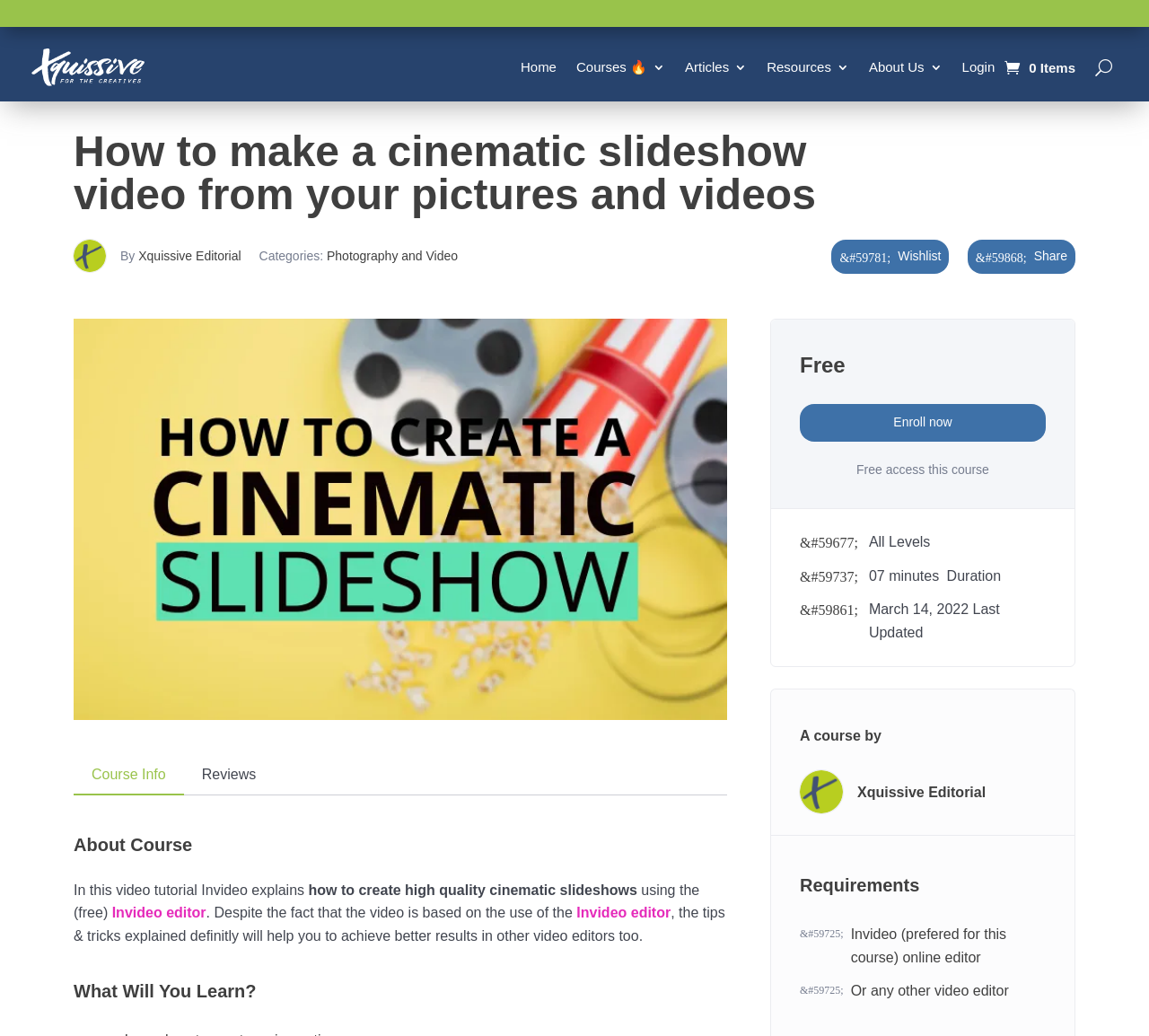Kindly determine the bounding box coordinates for the clickable area to achieve the given instruction: "View the 'Course Info'".

[0.064, 0.73, 0.16, 0.768]